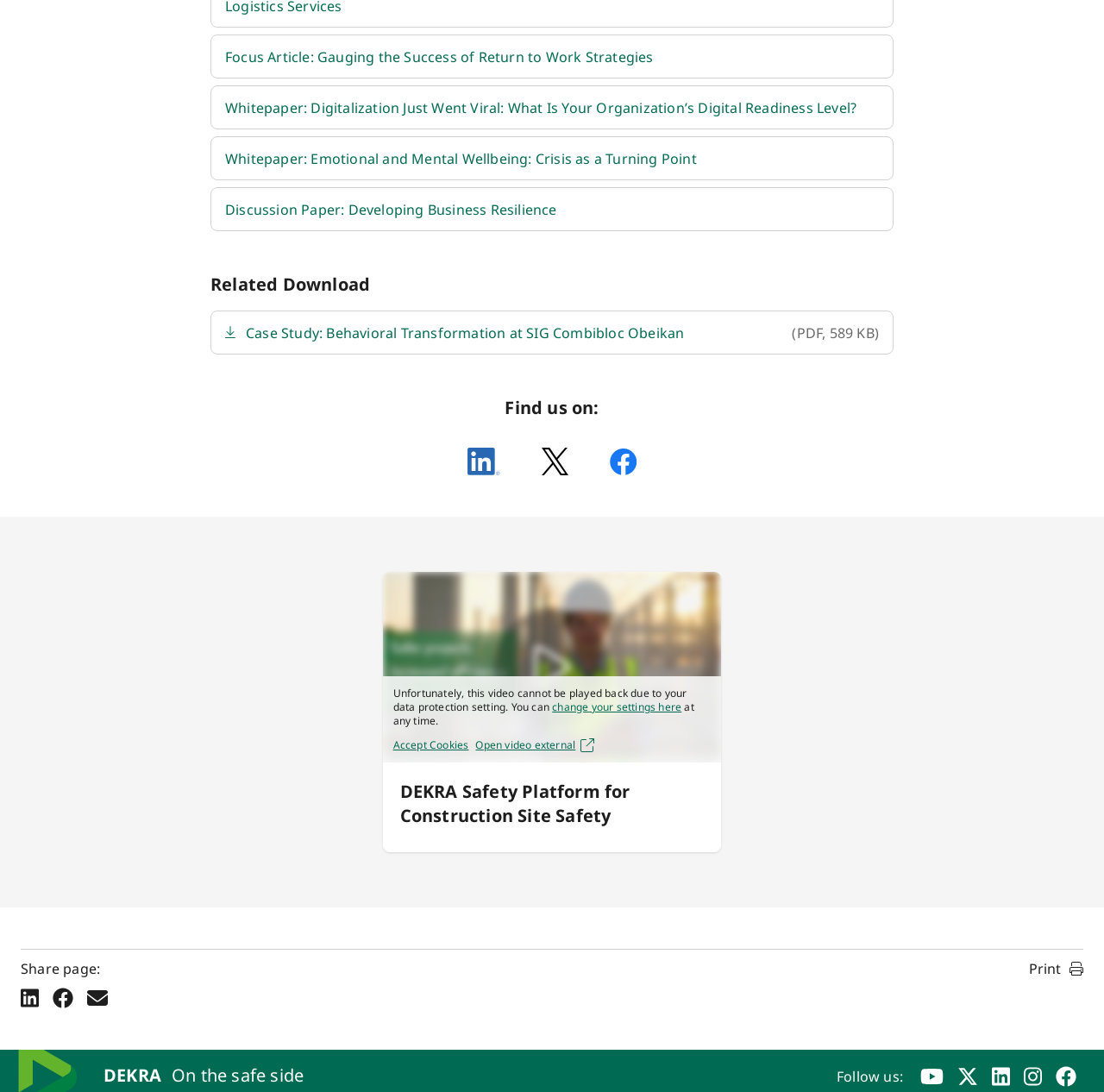Identify the bounding box coordinates of the element to click to follow this instruction: 'Share the page on LinkedIn'. Ensure the coordinates are four float values between 0 and 1, provided as [left, top, right, bottom].

[0.423, 0.41, 0.453, 0.435]